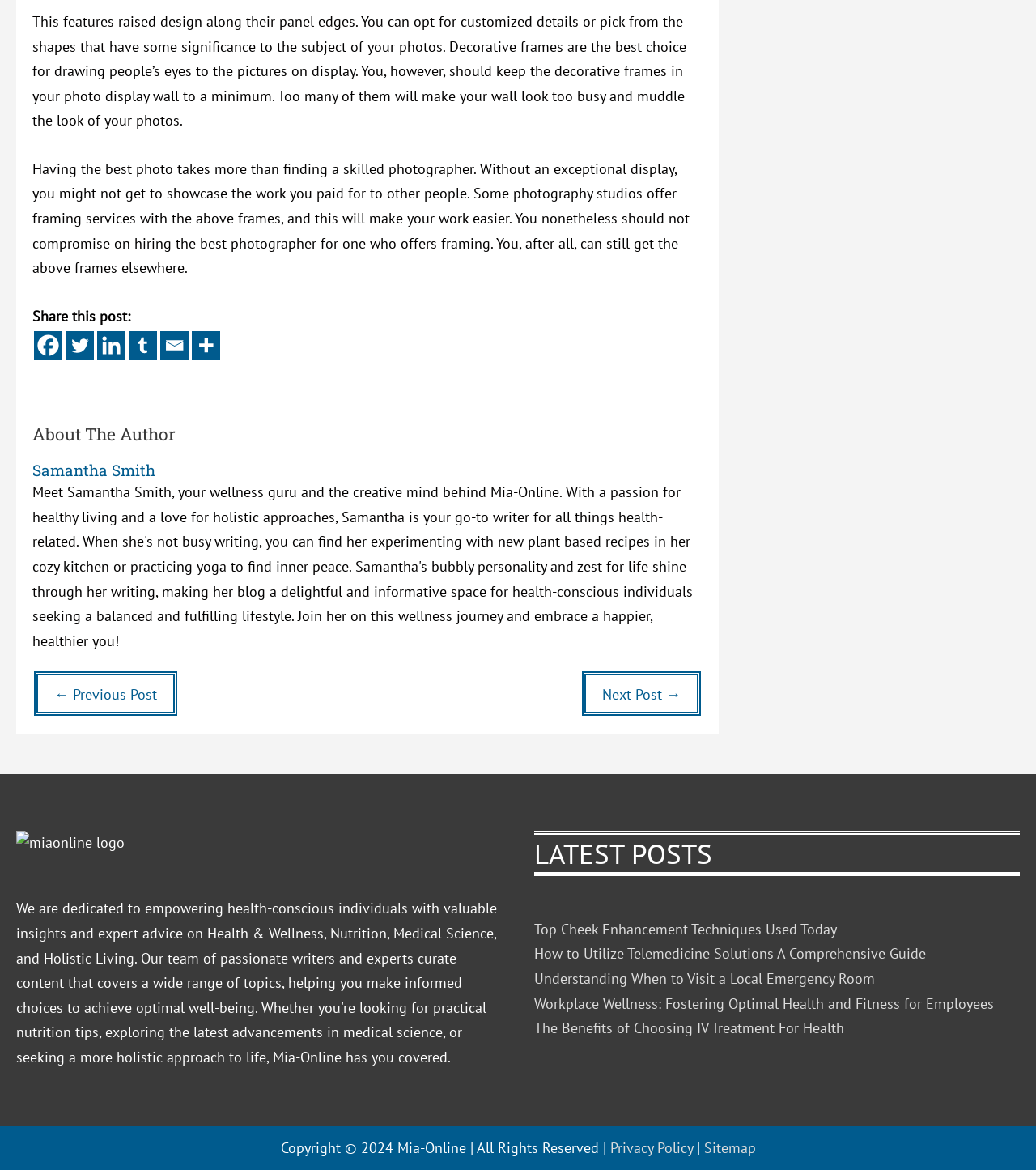Locate the bounding box coordinates of the element's region that should be clicked to carry out the following instruction: "Read the latest post 'Top Cheek Enhancement Techniques Used Today'". The coordinates need to be four float numbers between 0 and 1, i.e., [left, top, right, bottom].

[0.516, 0.786, 0.808, 0.802]